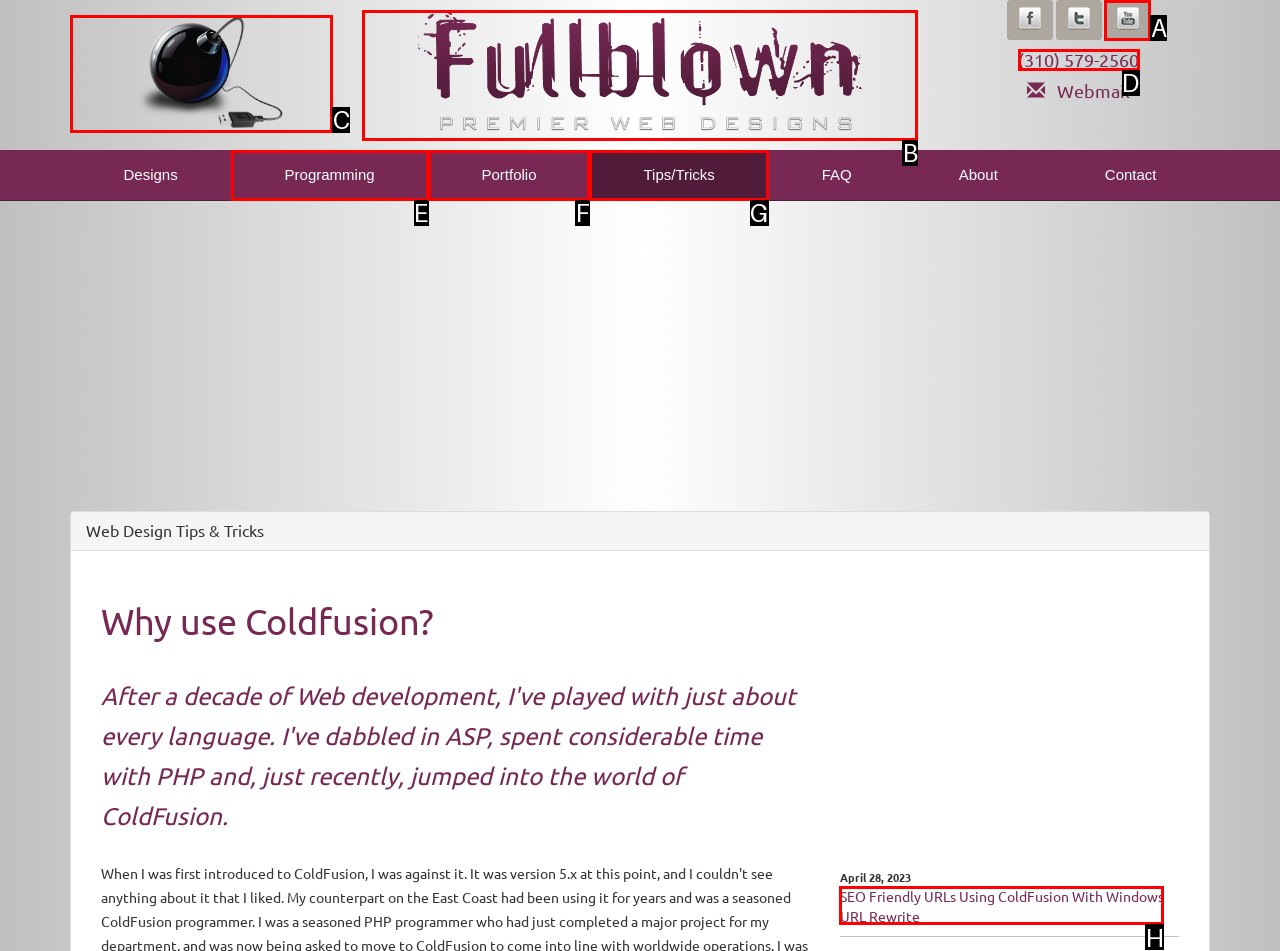Select the correct UI element to complete the task: visit Full Blown Studio
Please provide the letter of the chosen option.

C